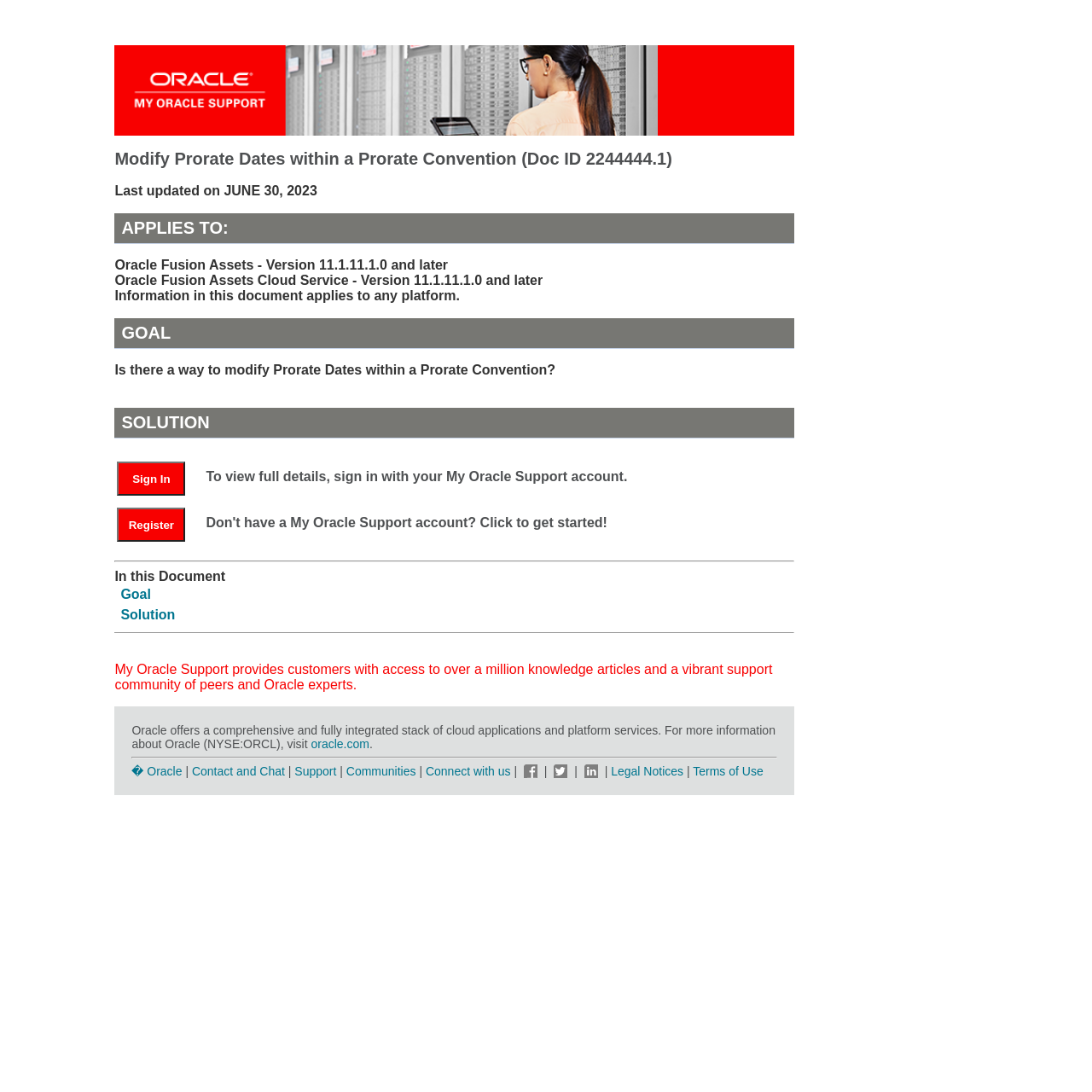Locate the bounding box coordinates of the clickable region to complete the following instruction: "Register for a My Oracle Support account."

[0.107, 0.458, 0.186, 0.499]